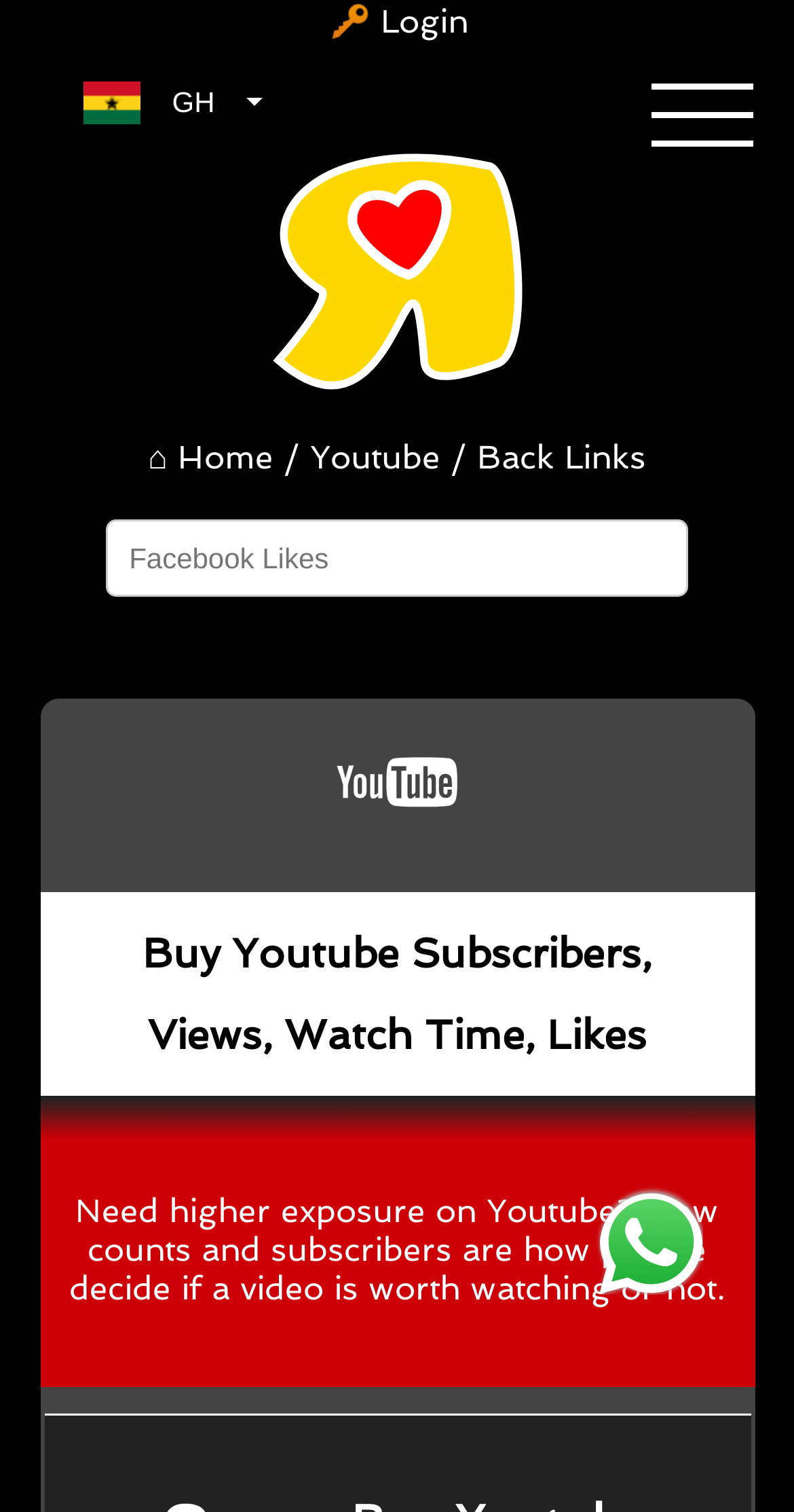Identify the bounding box coordinates of the HTML element based on this description: "🔑 Login".

[0.415, 0.001, 0.59, 0.027]